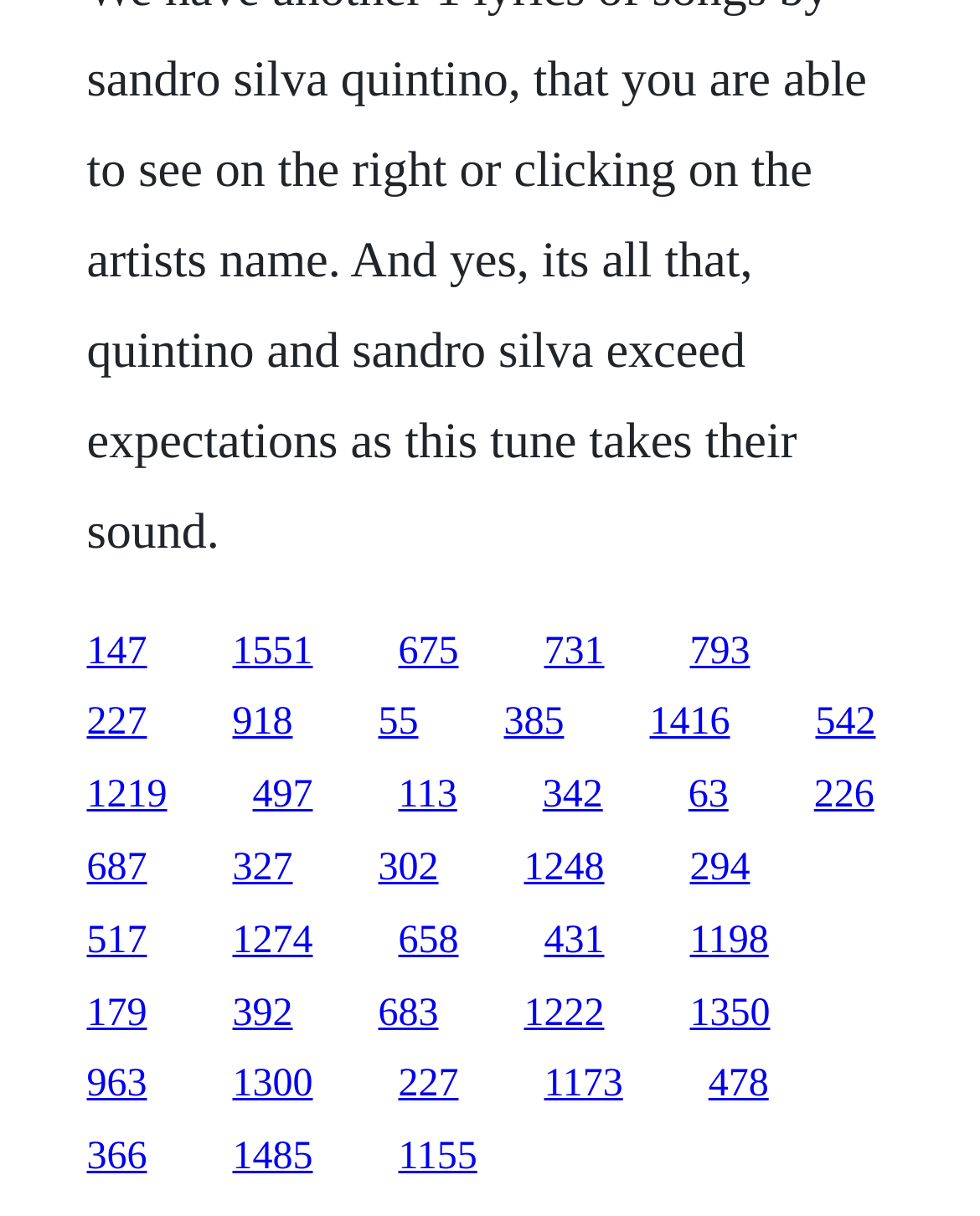Use a single word or phrase to respond to the question:
How many links are in the top half of the webpage?

25